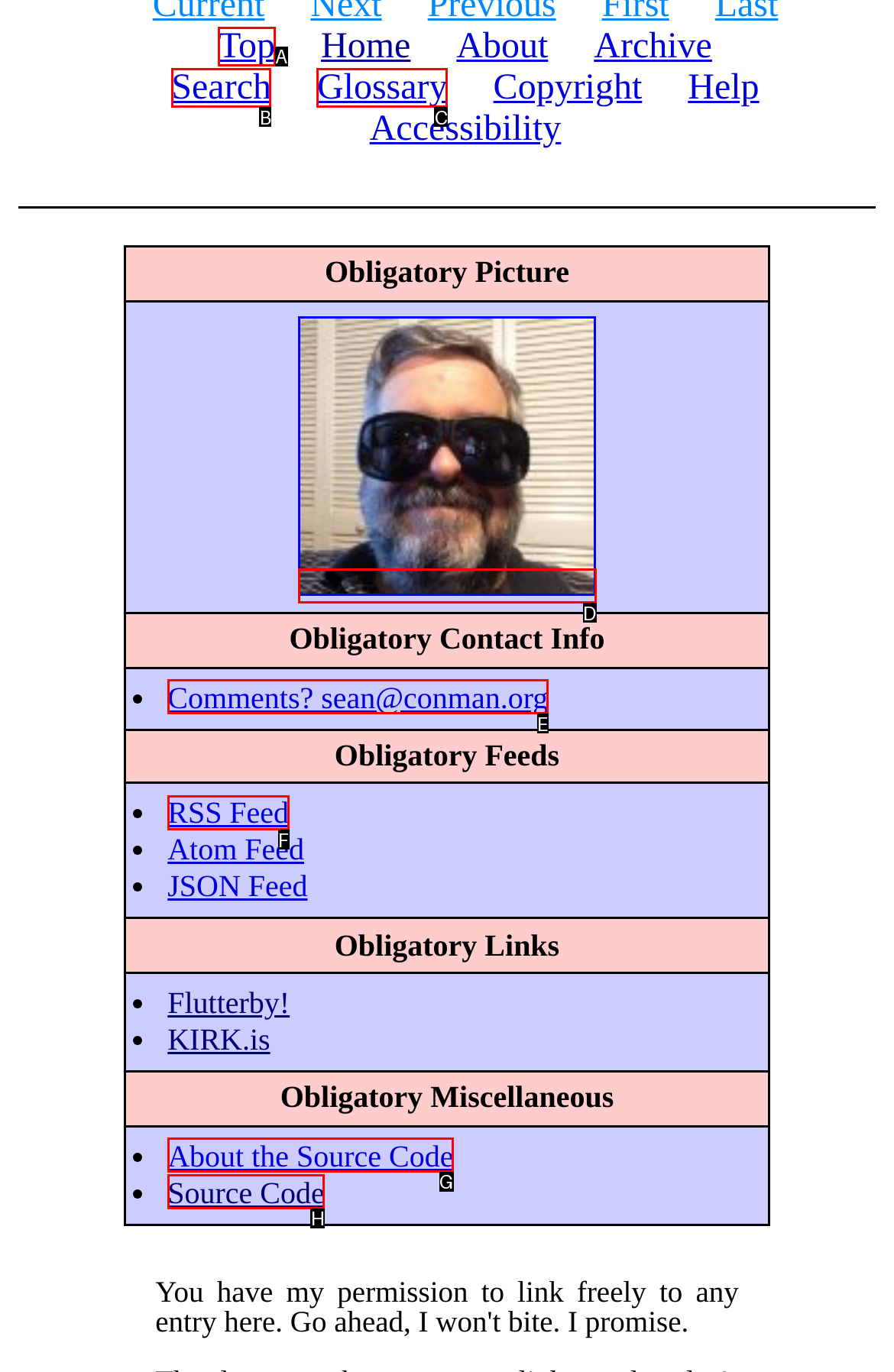For the given instruction: go to top, determine which boxed UI element should be clicked. Answer with the letter of the corresponding option directly.

A